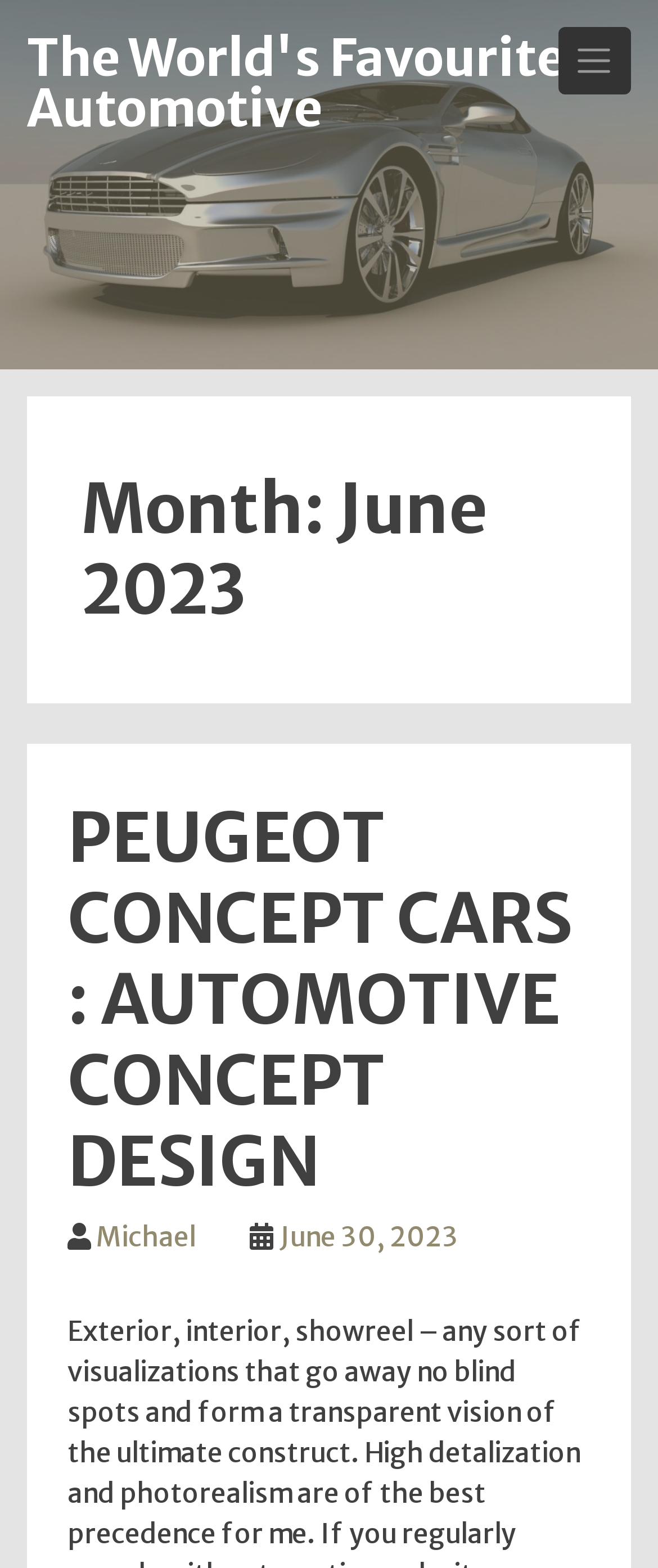Find the bounding box coordinates for the HTML element described in this sentence: "aria-label="Toggle Navigation"". Provide the coordinates as four float numbers between 0 and 1, in the format [left, top, right, bottom].

[0.848, 0.017, 0.959, 0.06]